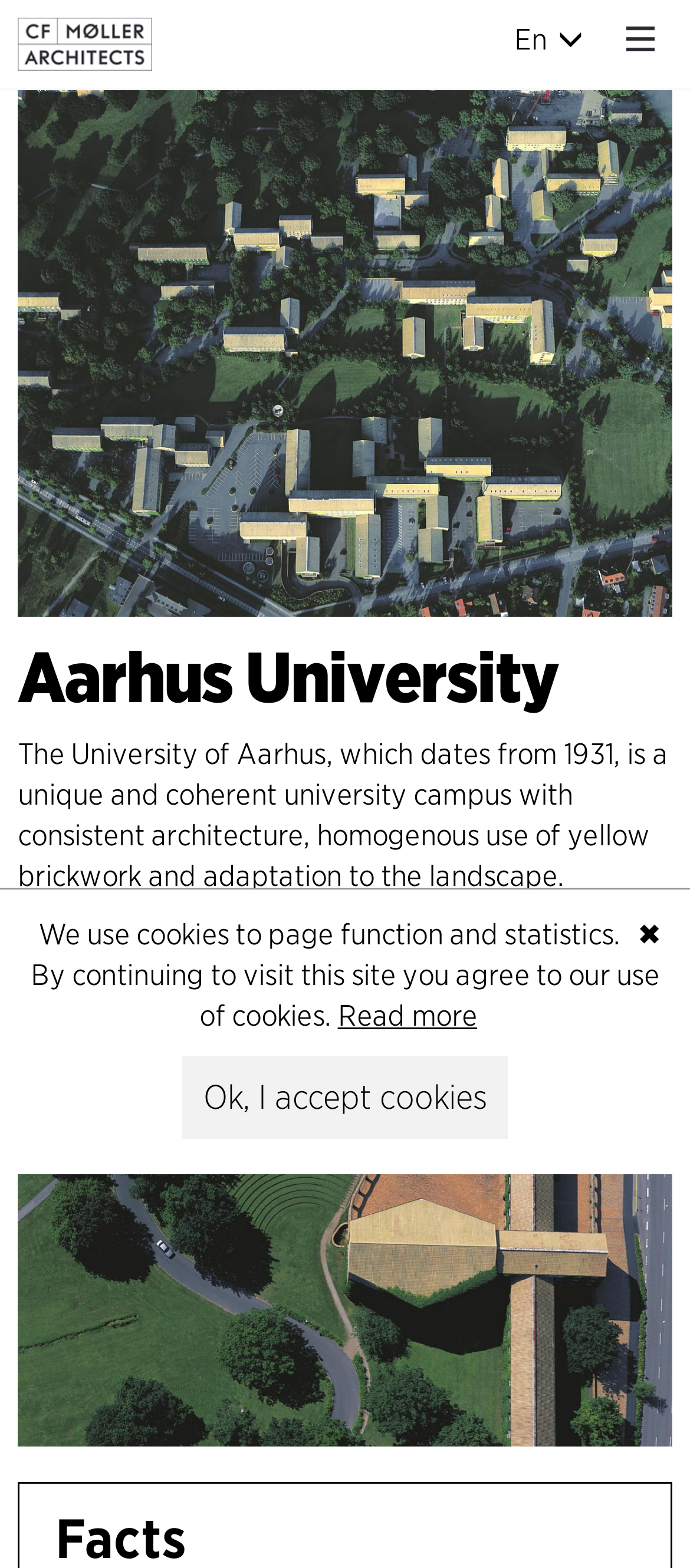Ascertain the bounding box coordinates for the UI element detailed here: "En". The coordinates should be provided as [left, top, right, bottom] with each value being a float between 0 and 1.

[0.743, 0.012, 0.846, 0.04]